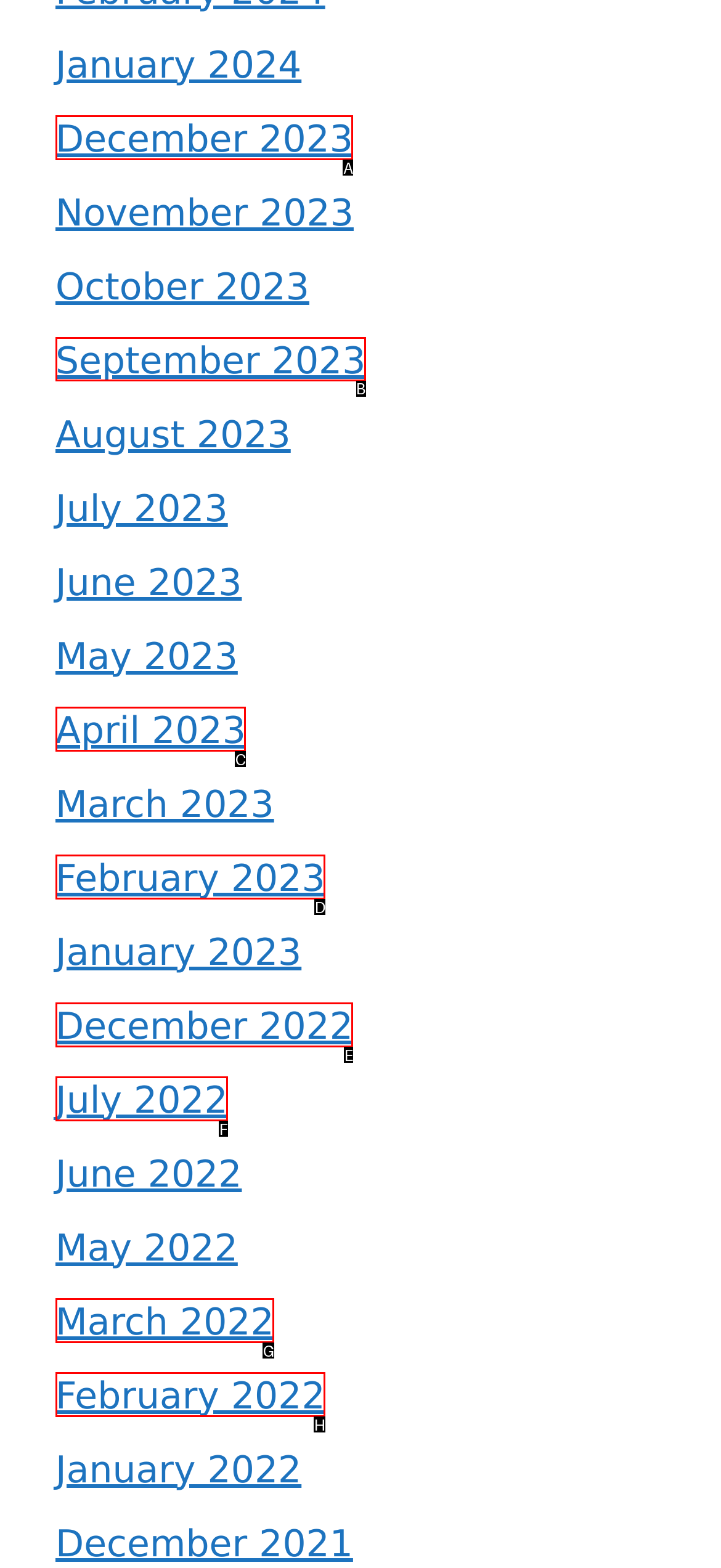Identify the correct UI element to click to achieve the task: check September 2023.
Answer with the letter of the appropriate option from the choices given.

B